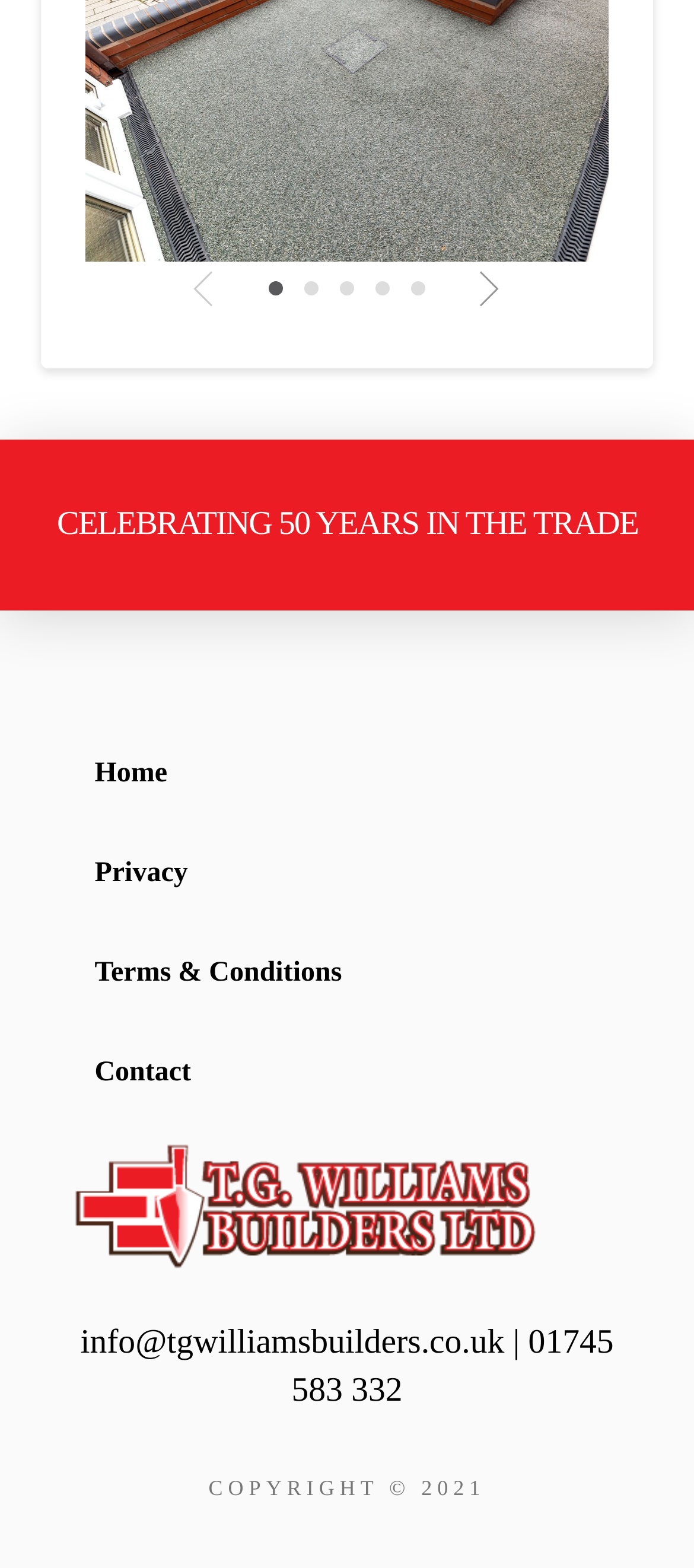What is the year of the copyright notice?
Could you give a comprehensive explanation in response to this question?

I found the year by looking at the static text element that contains the copyright notice, which is located at the bottom of the page.